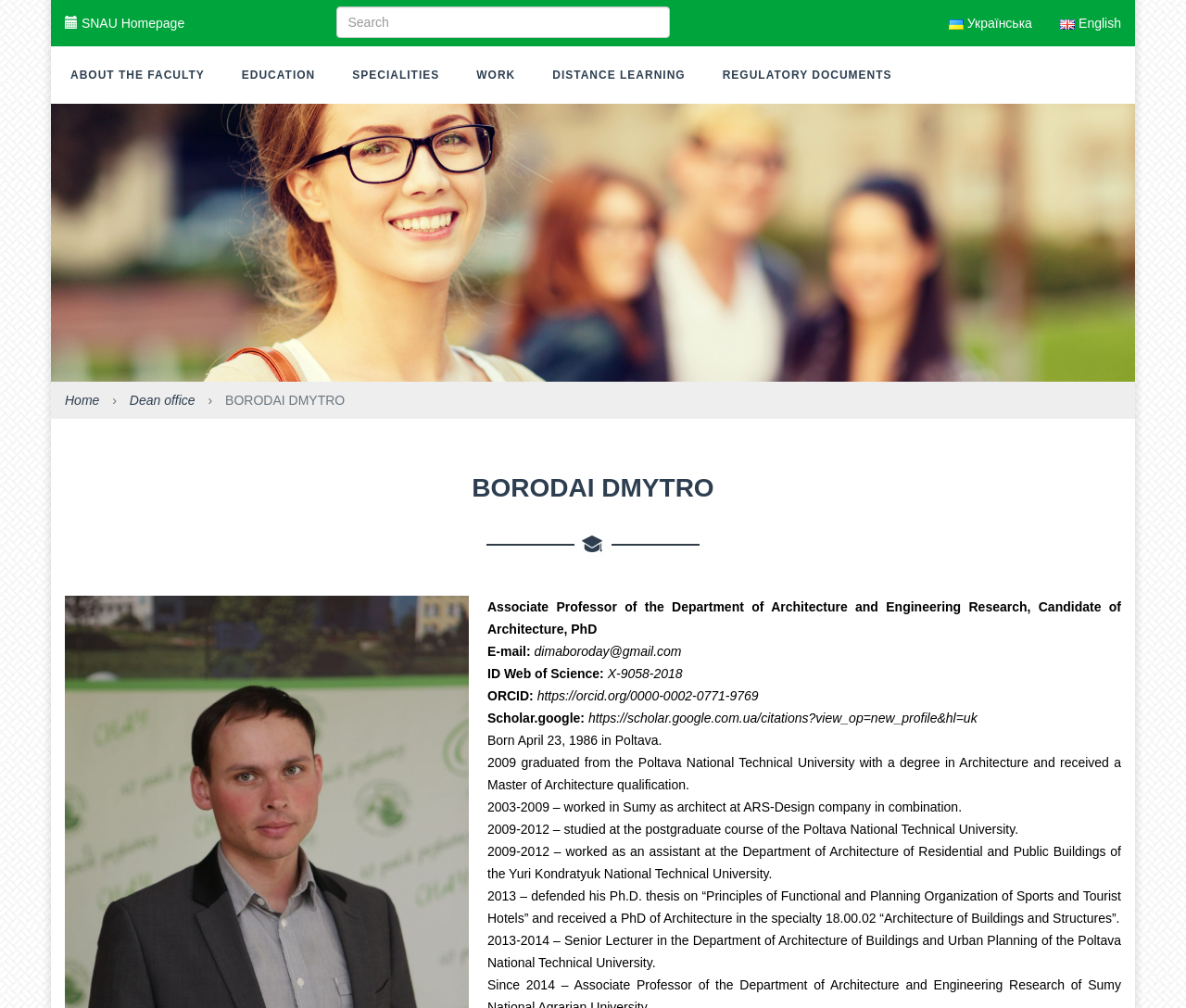What is the ORCID of Borodai Dmytro?
Please craft a detailed and exhaustive response to the question.

The ORCID of Borodai Dmytro can be found in the section that lists his research profiles. Specifically, it is mentioned as 'ORCID: https://orcid.org/0000-0002-0771-9769'.